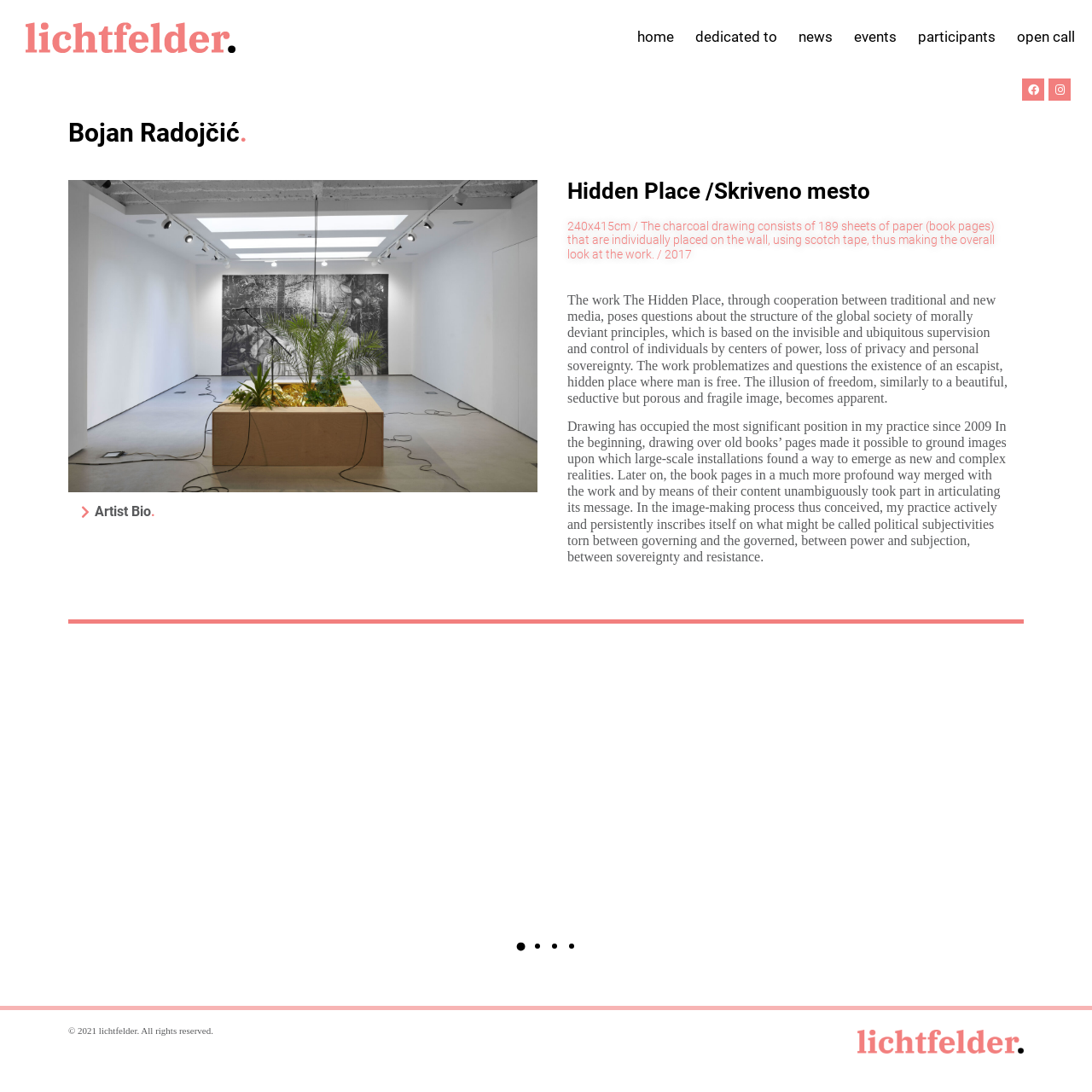What is the name of the artist?
Provide a comprehensive and detailed answer to the question.

The name of the artist is mentioned in the heading 'Bojan Radojčić.' at the top of the webpage, which suggests that the webpage is dedicated to showcasing the artist's work.